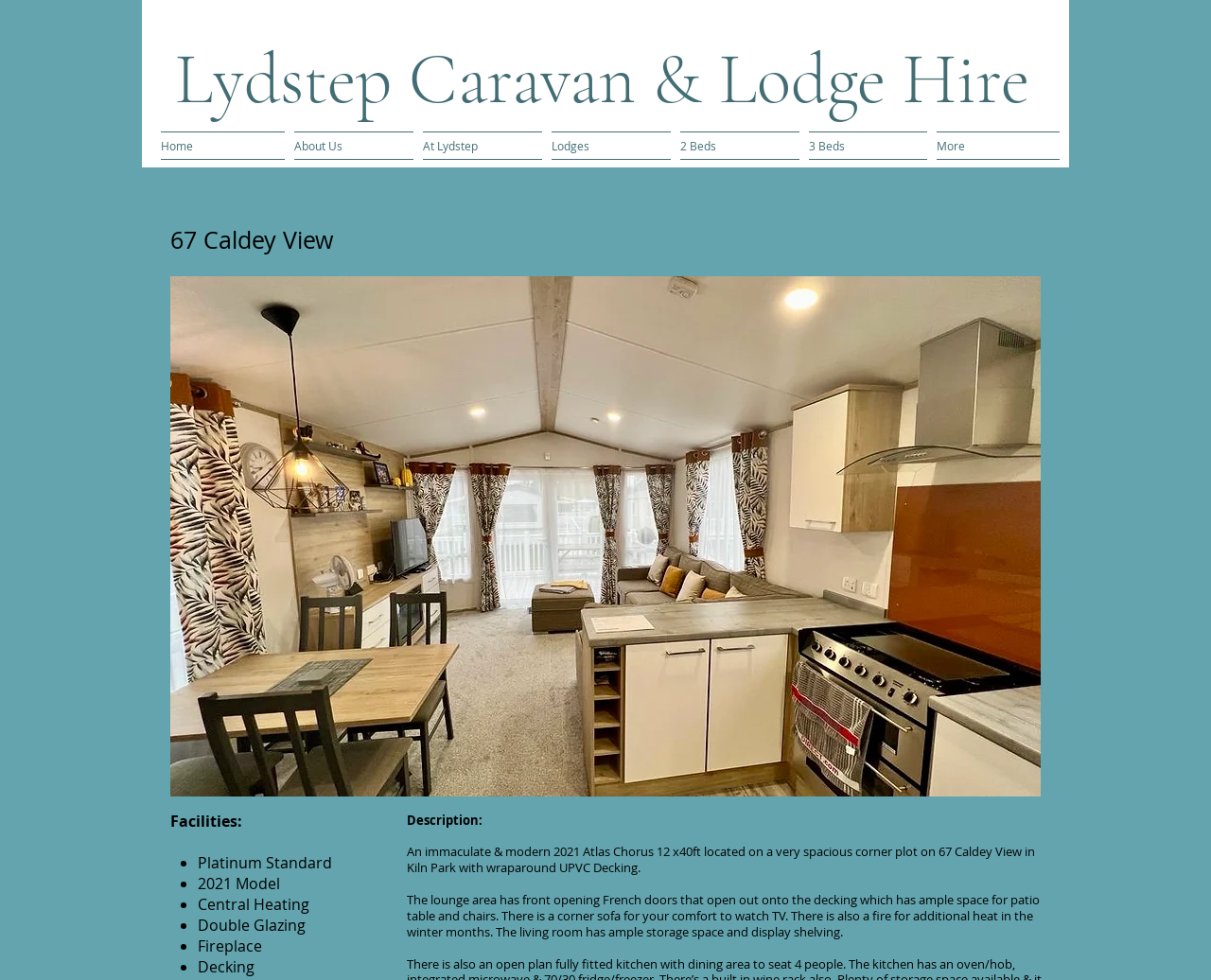Please identify the bounding box coordinates of the element's region that needs to be clicked to fulfill the following instruction: "Click on the 'Home' navigation button". The bounding box coordinates should consist of four float numbers between 0 and 1, i.e., [left, top, right, bottom].

[0.133, 0.134, 0.239, 0.163]